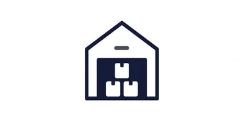What is the design style of the icon?
Examine the screenshot and reply with a single word or phrase.

Simple yet impactful